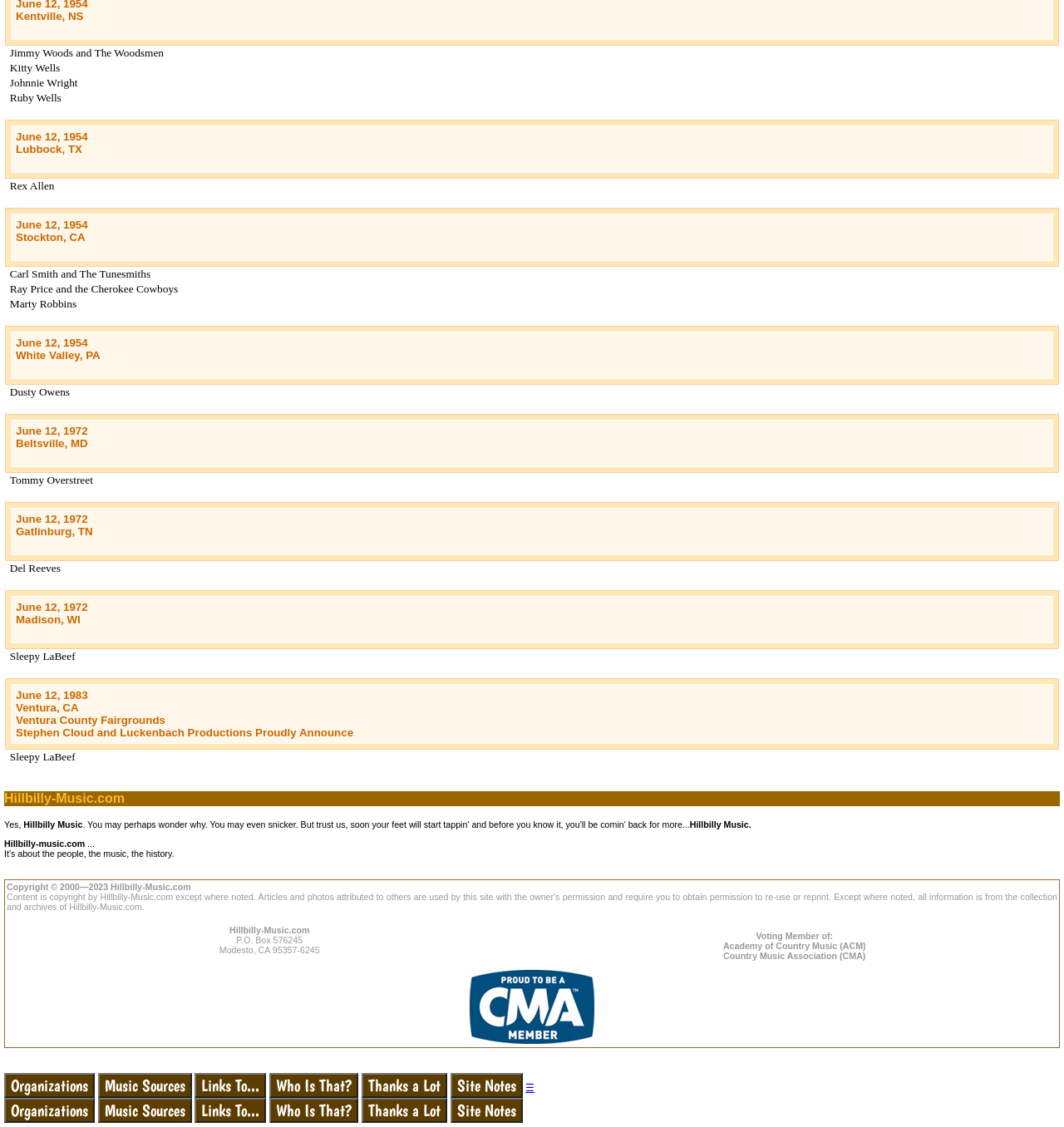Please find the bounding box for the UI element described by: "Links To...".

[0.183, 0.96, 0.25, 0.97]